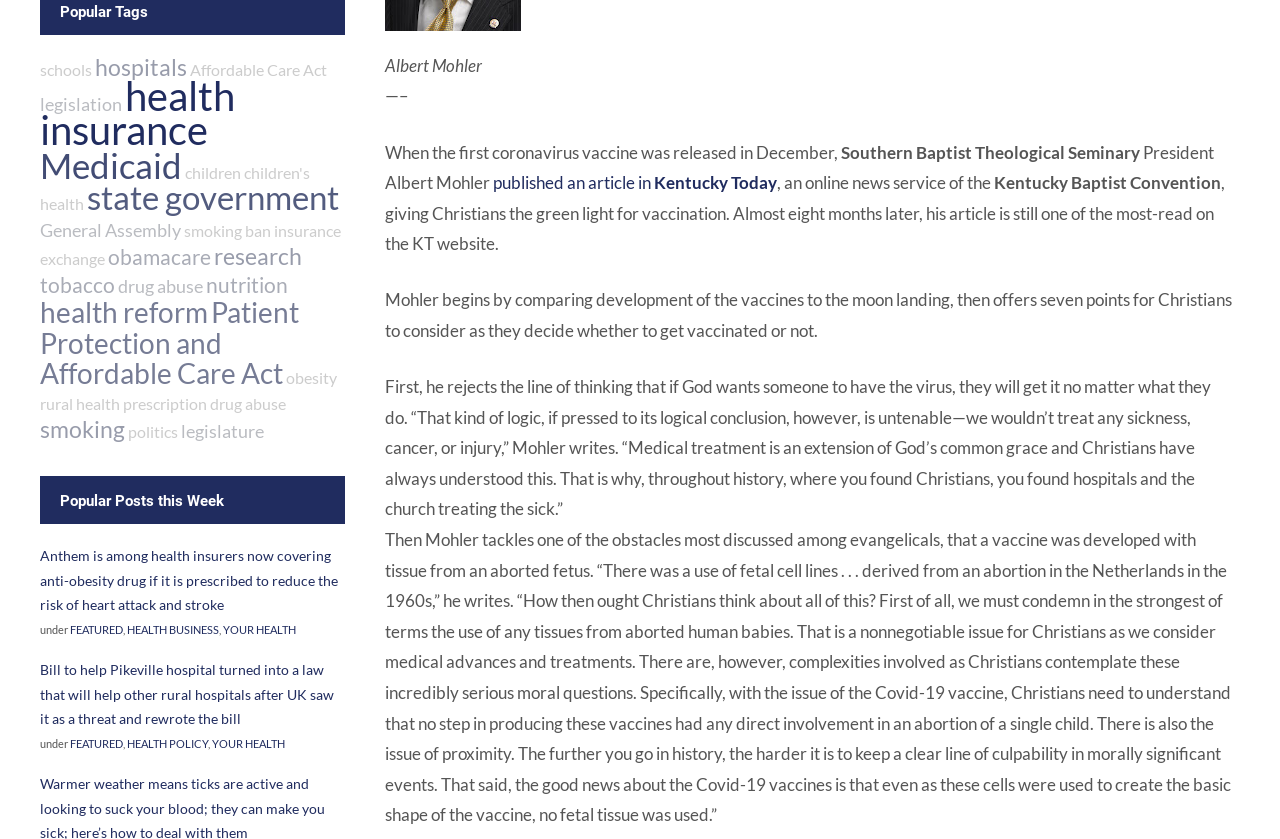Determine the bounding box of the UI element mentioned here: "prescription drug abuse". The coordinates must be in the format [left, top, right, bottom] with values ranging from 0 to 1.

[0.096, 0.469, 0.223, 0.492]